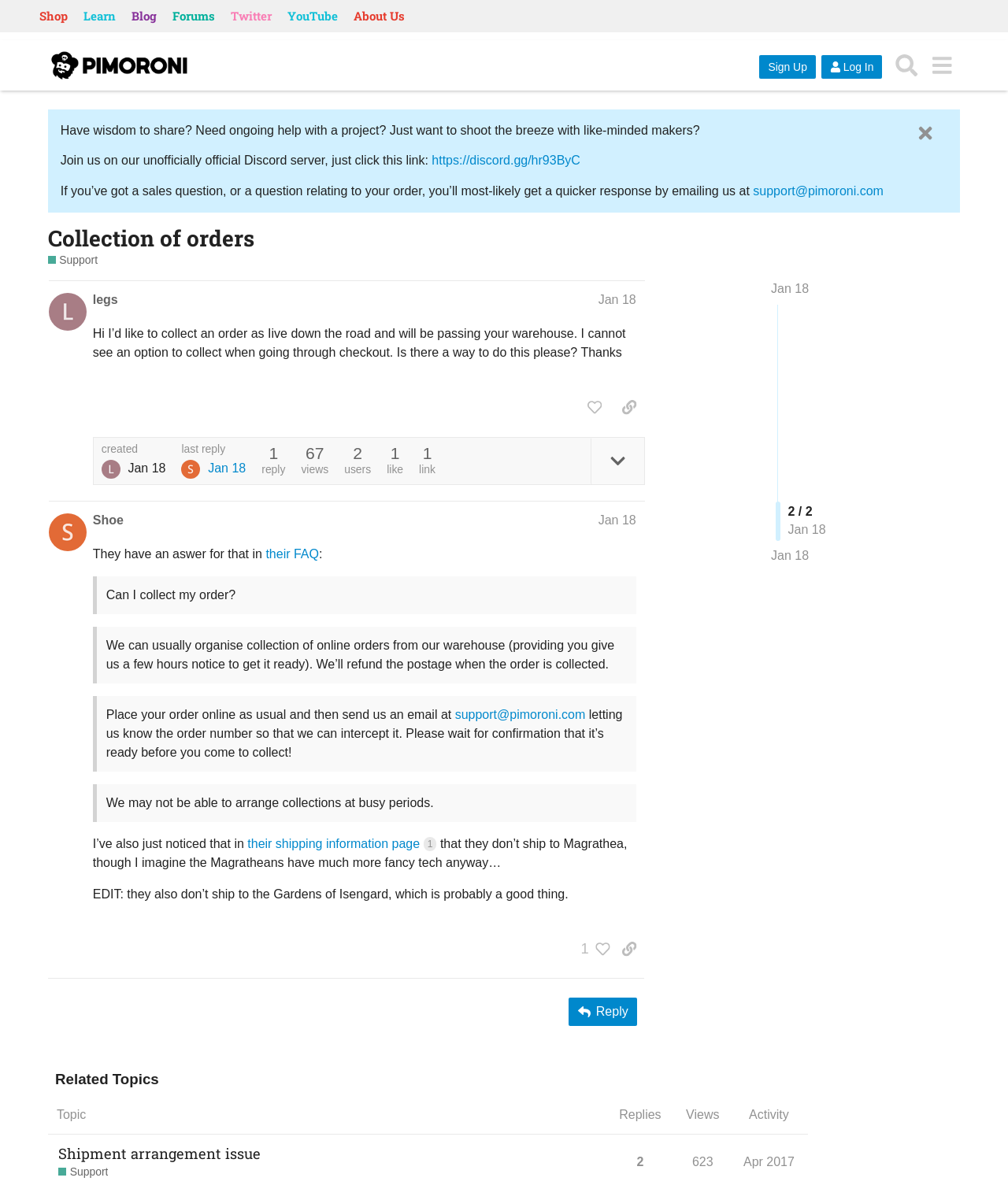Please identify the bounding box coordinates of the element I should click to complete this instruction: 'Reply to the post'. The coordinates should be given as four float numbers between 0 and 1, like this: [left, top, right, bottom].

[0.564, 0.842, 0.632, 0.866]